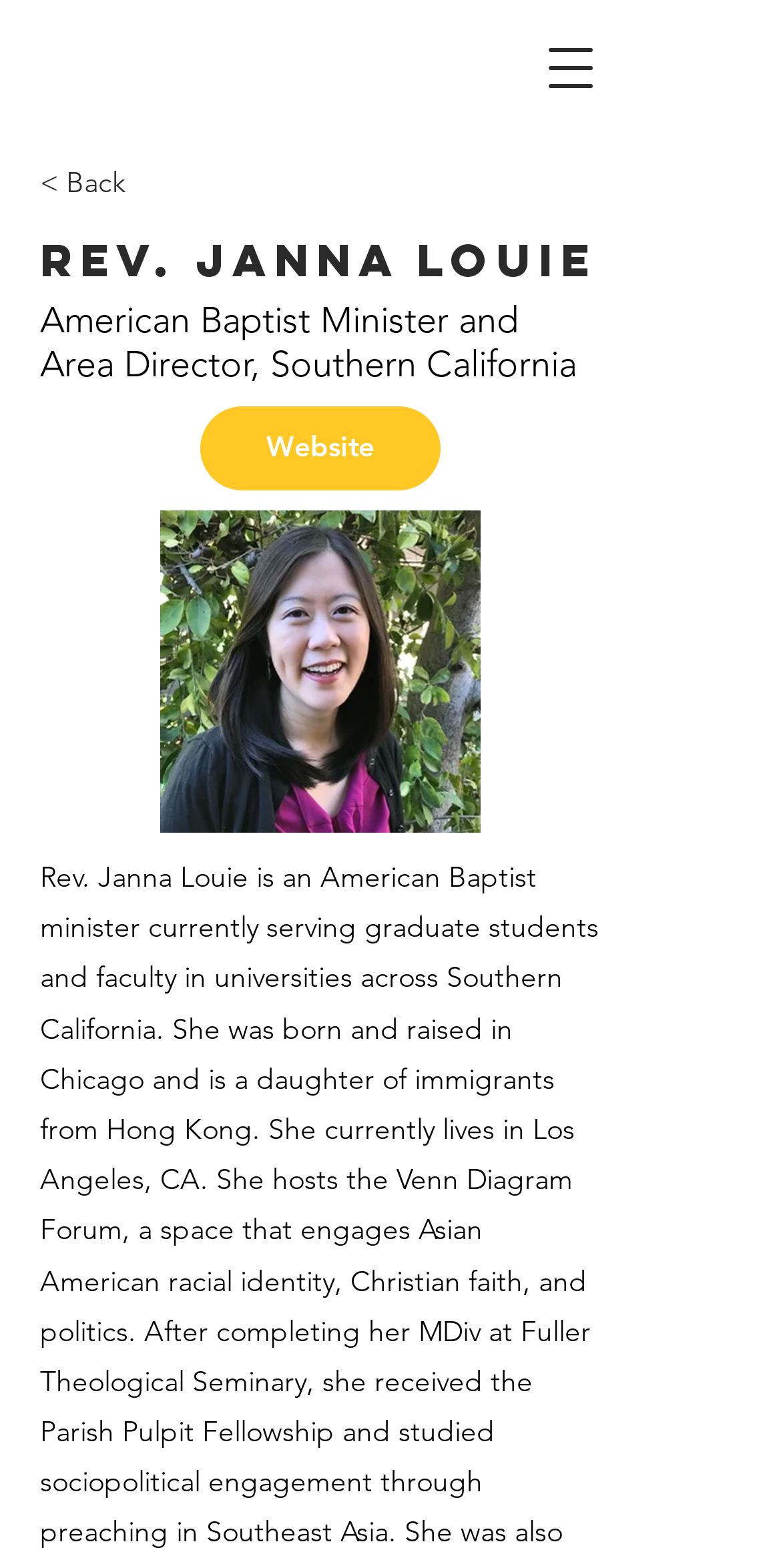Using the given element description, provide the bounding box coordinates (top-left x, top-left y, bottom-right x, bottom-right y) for the corresponding UI element in the screenshot: < Back

[0.051, 0.096, 0.359, 0.139]